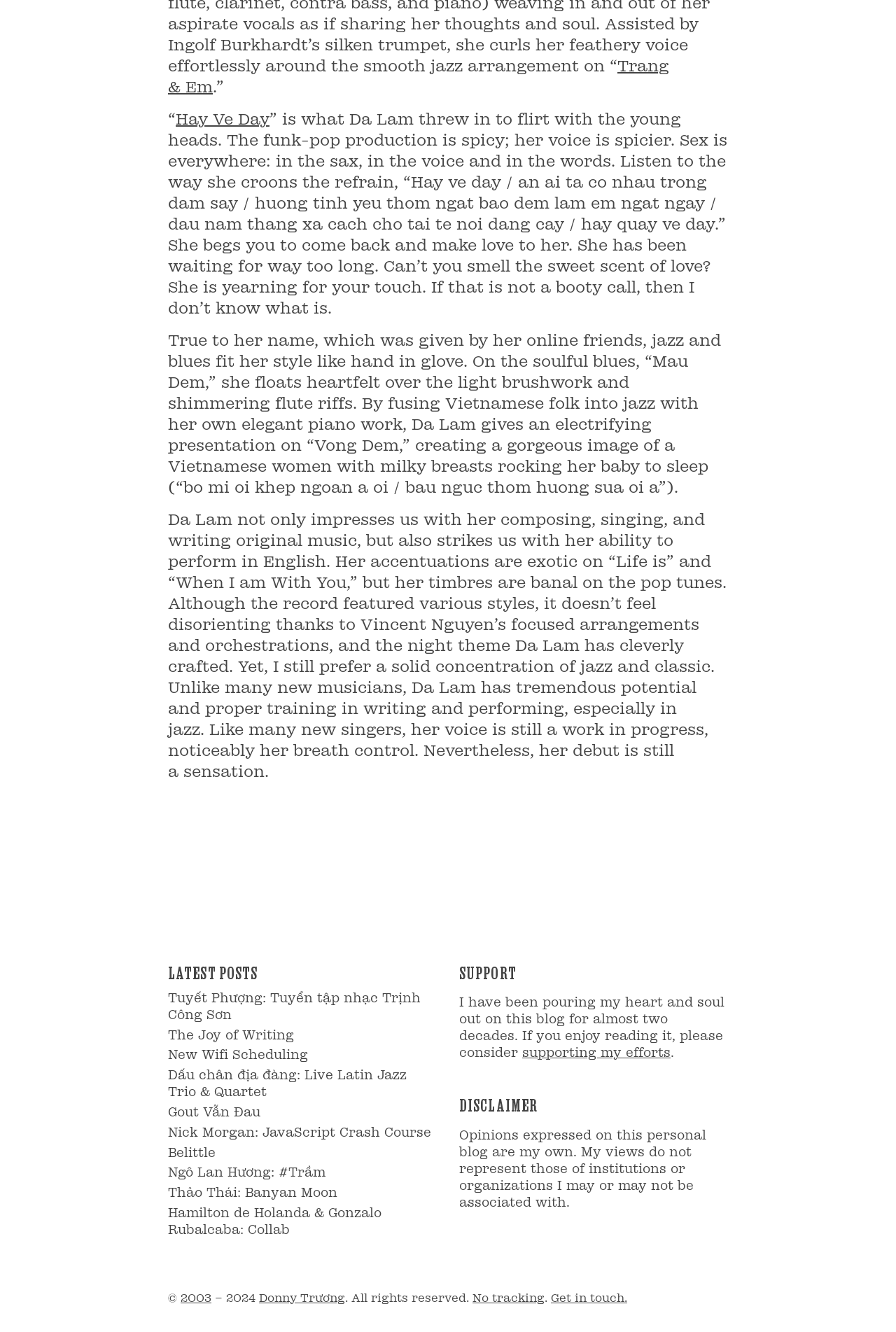What is the theme of the record featured in the article?
Kindly answer the question with as much detail as you can.

The article mentions that the record featured in the article has a night theme, which is cleverly crafted by Da Lam. This theme is consistent throughout the record, despite featuring various styles.